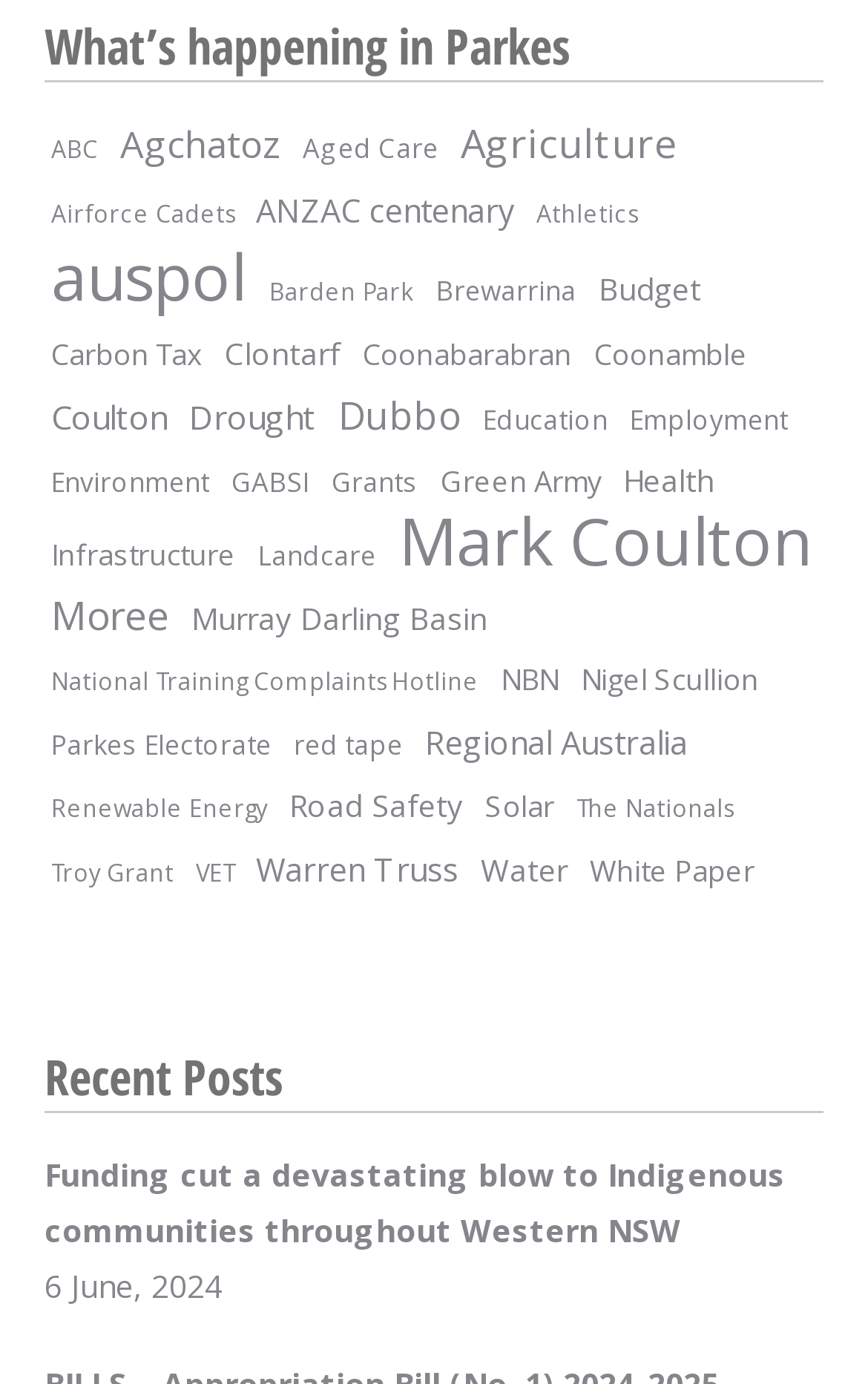Answer the question in one word or a short phrase:
How many items are related to auspol?

189 items